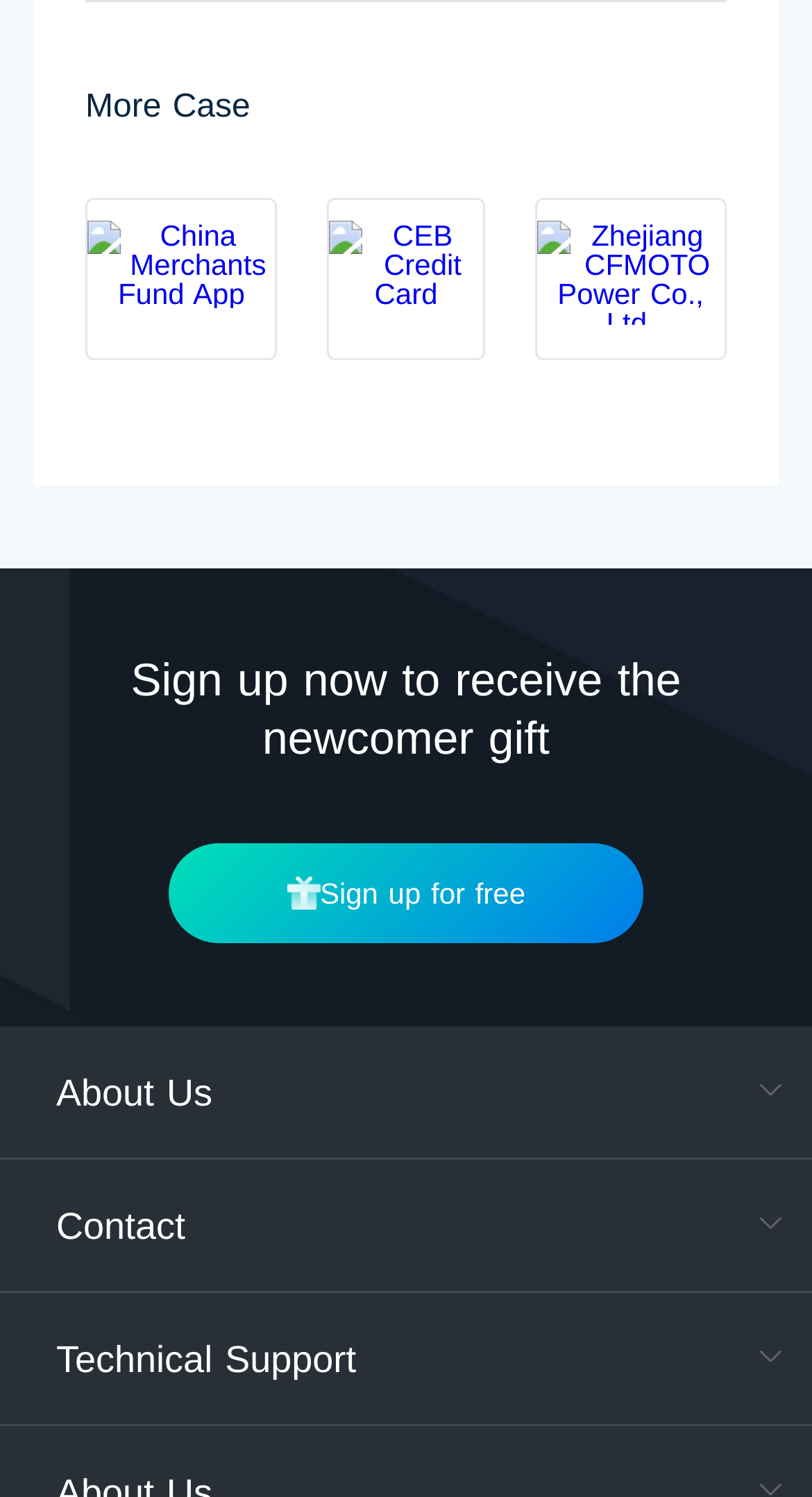Use a single word or phrase to answer the question:
What is the company name associated with the image at the top-right corner?

Zhejiang CFMOTO Power Co., Ltd.